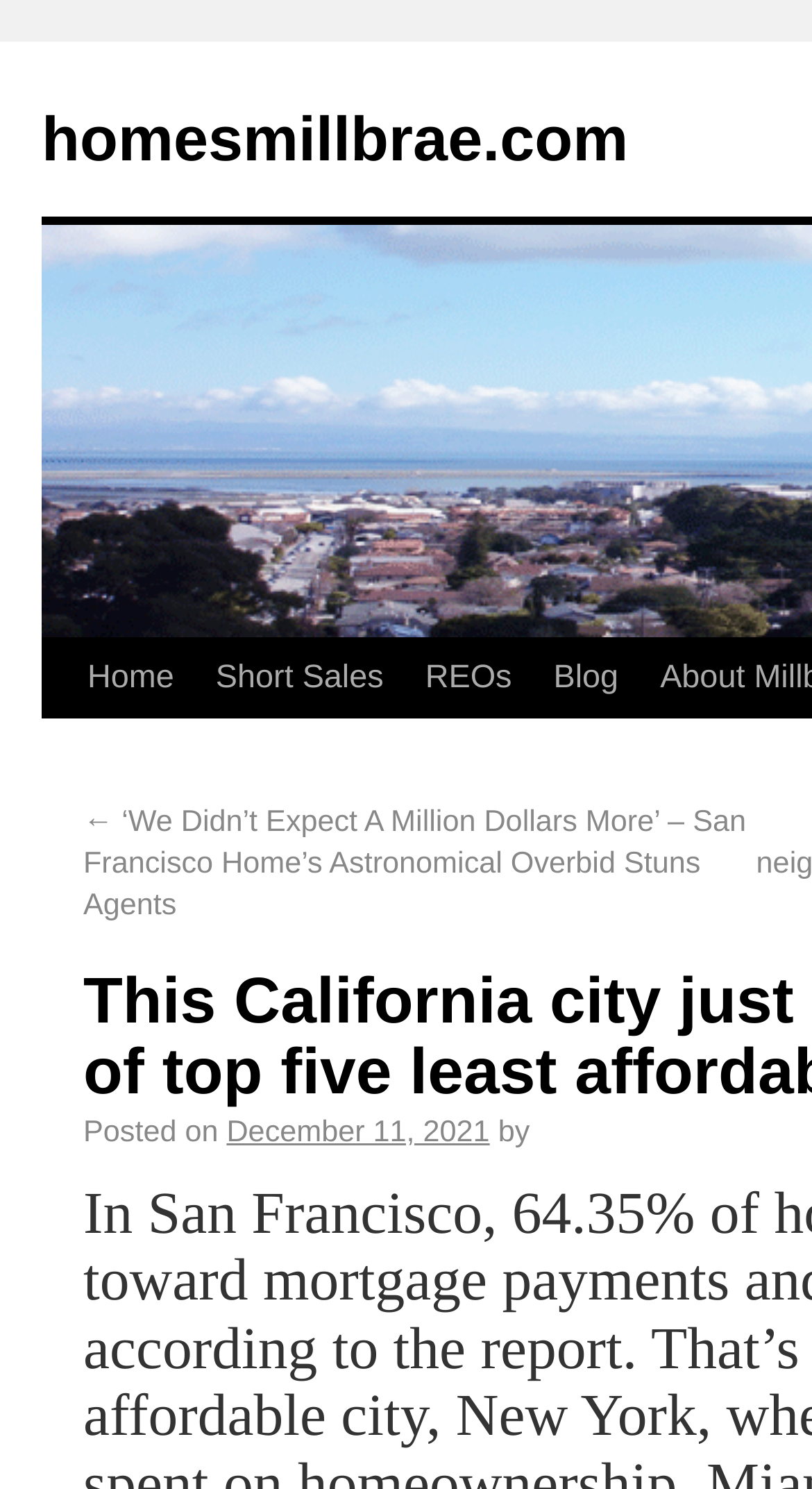Given the element description, predict the bounding box coordinates in the format (top-left x, top-left y, bottom-right x, bottom-right y). Make sure all values are between 0 and 1. Here is the element description: Short Sales

[0.222, 0.429, 0.446, 0.536]